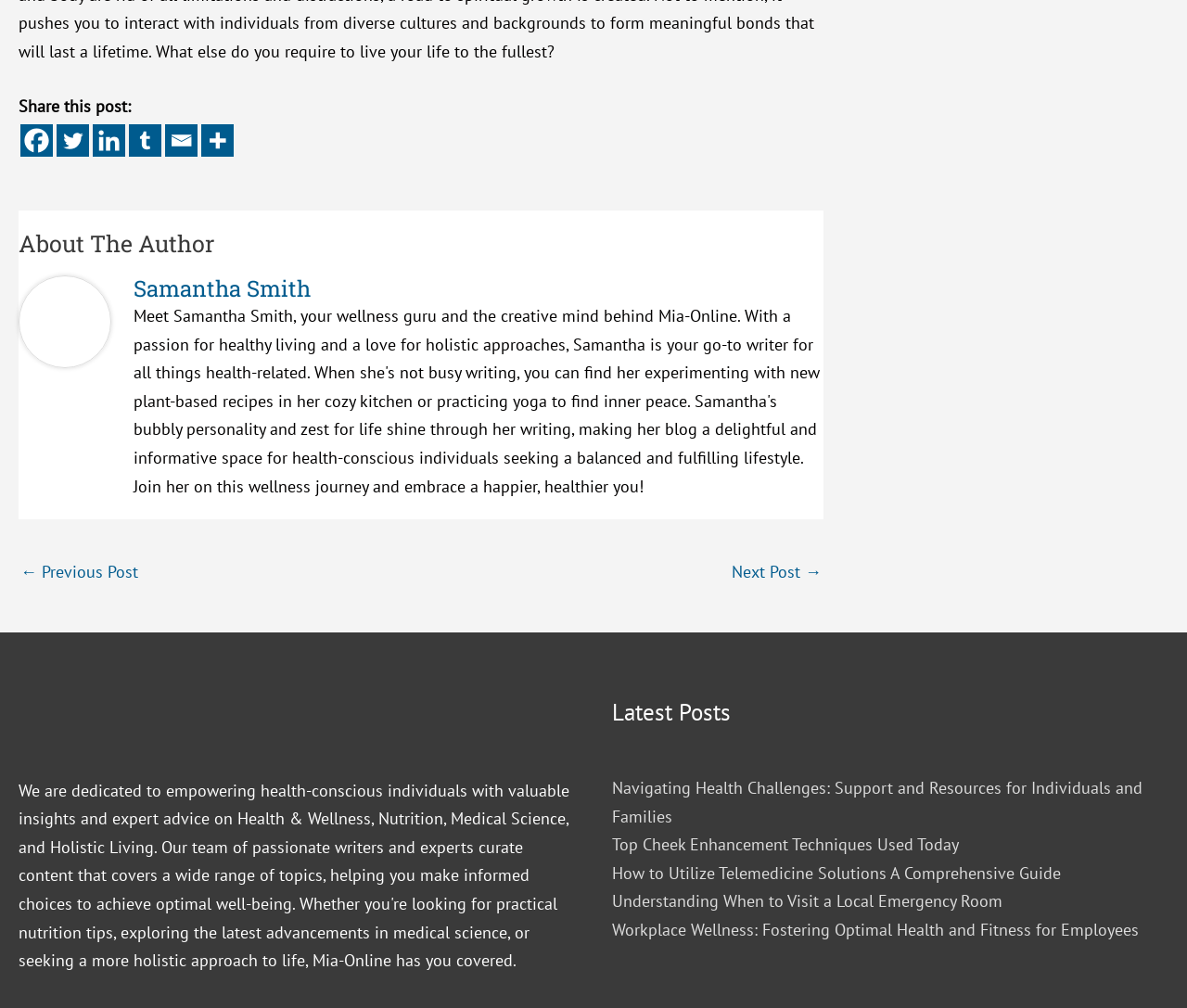How many latest posts are displayed on the page?
Could you answer the question with a detailed and thorough explanation?

The webpage has a section labeled 'Latest Posts' and lists five links to recent posts, indicating that five latest posts are displayed on the page.